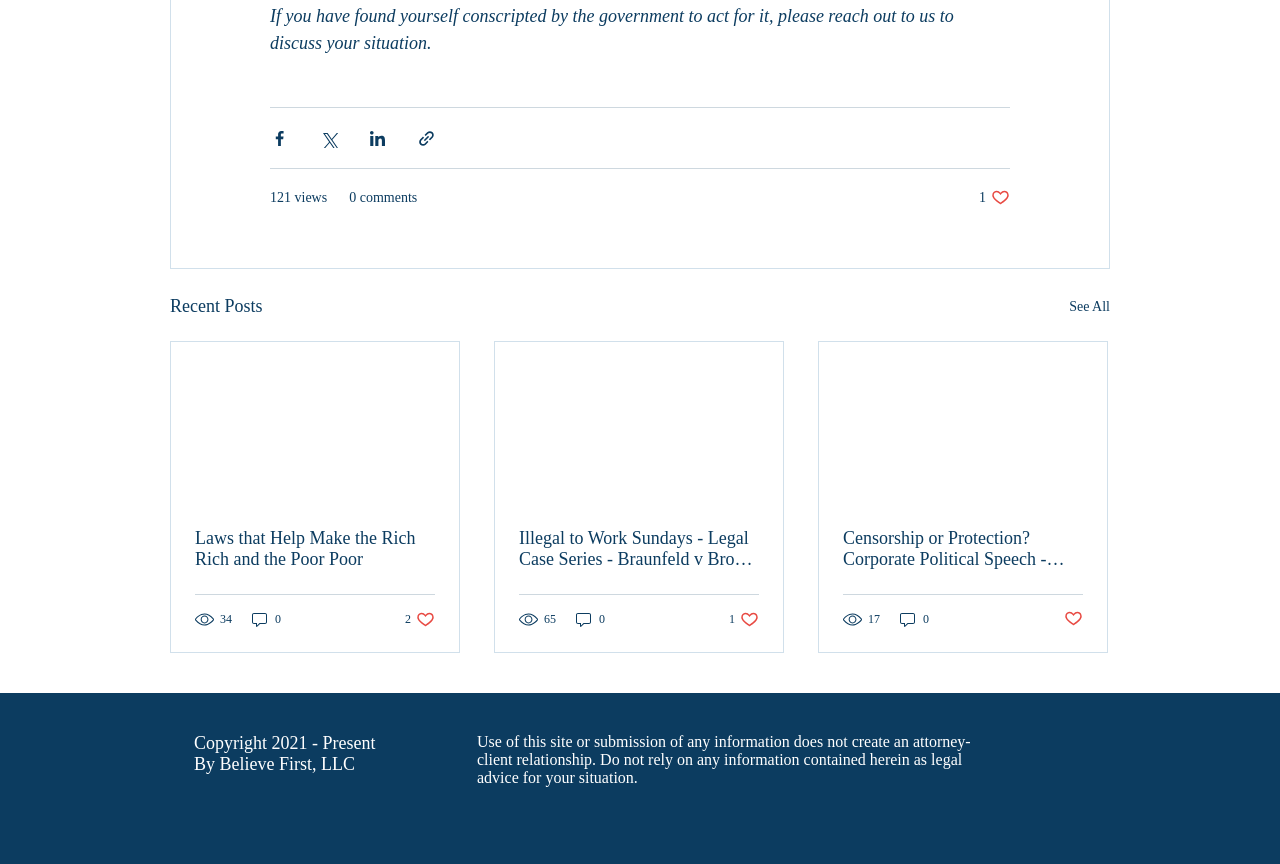What is the copyright information at the bottom?
Kindly offer a detailed explanation using the data available in the image.

The copyright information at the bottom of the webpage indicates that the content on this webpage is copyrighted by Believe First, LLC from 2021 to the present.